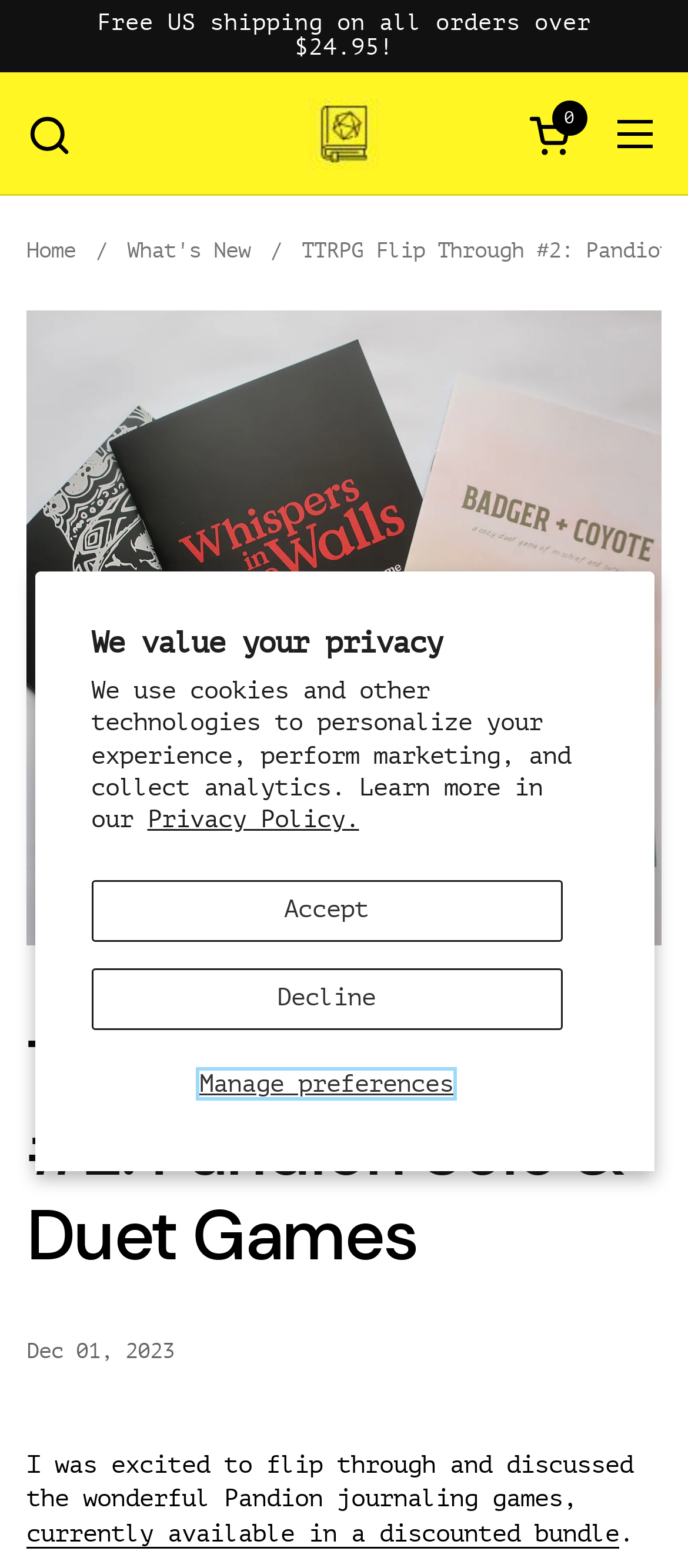Detail the webpage's structure and highlights in your description.

The webpage appears to be a blog post or article about tabletop role-playing games, specifically discussing the Pandion journaling games. At the top of the page, there is a privacy alert dialog with a heading "We value your privacy" and a brief description of the website's use of cookies and other technologies. Below this, there are three buttons: "Manage preferences", "Accept", and "Decline".

Above the main content, there is a notification about free US shipping on all orders over $24.95. The main content is divided into two sections. On the left, there is a sidebar with links to "Tabletop Bookshelf", "Home", "What's New", and a search bar. On the right, there is a large image of a tabletop game book, "TTRPG Flip Through #2: Pandion Solo & Duet Games - Tabletop Bookshelf".

Below the image, there is a heading "TTRPG Flip Through #2: Pandion Solo & Duet Games" and a subheading with the date "Dec 01, 2023". The main article text starts with the sentence "I was excited to flip through and discussed the wonderful Pandion journaling games, currently available in a discounted bundle." The text is followed by a period. There are no other images or UI elements on the page besides the ones mentioned.